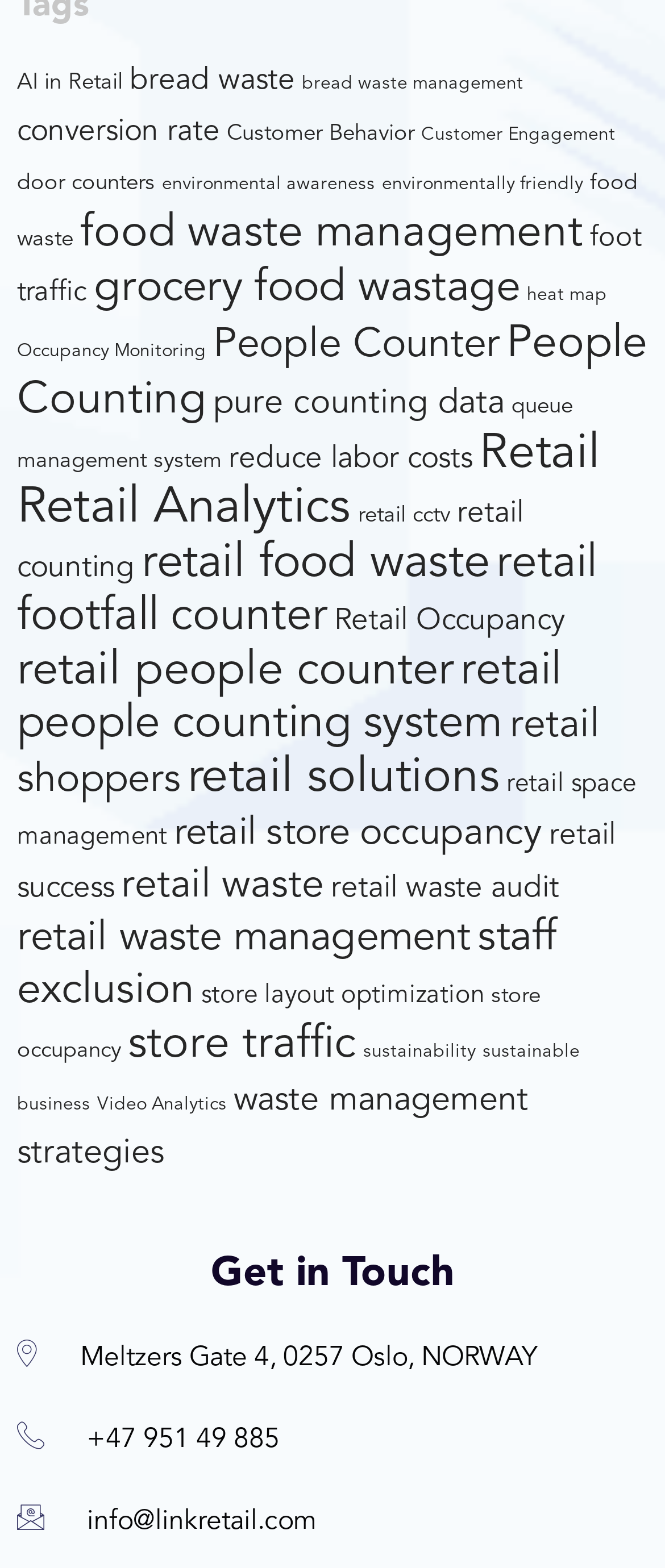Determine the bounding box coordinates of the clickable region to follow the instruction: "View 'food waste management'".

[0.121, 0.135, 0.877, 0.163]